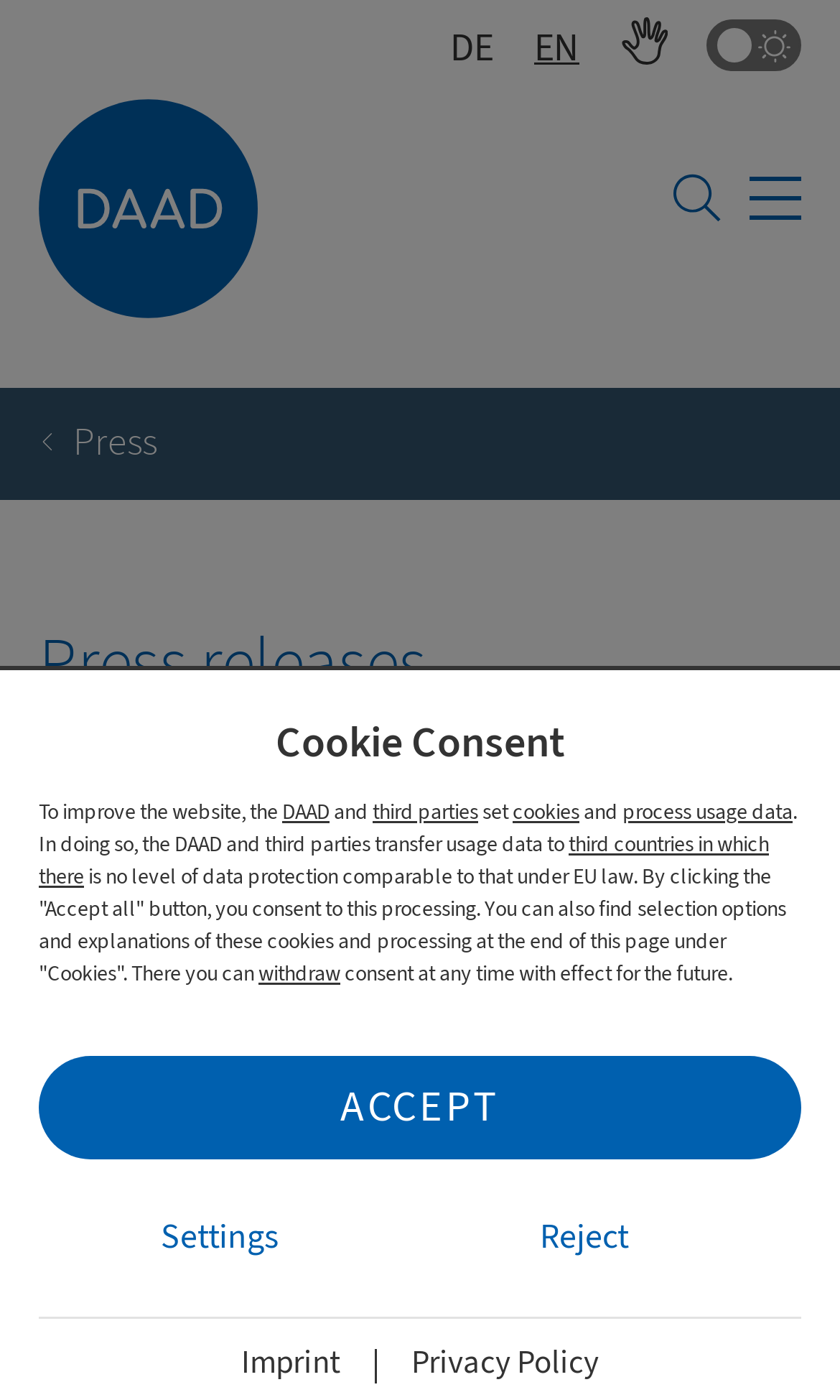How many language options are available?
Please provide a single word or phrase as the answer based on the screenshot.

3